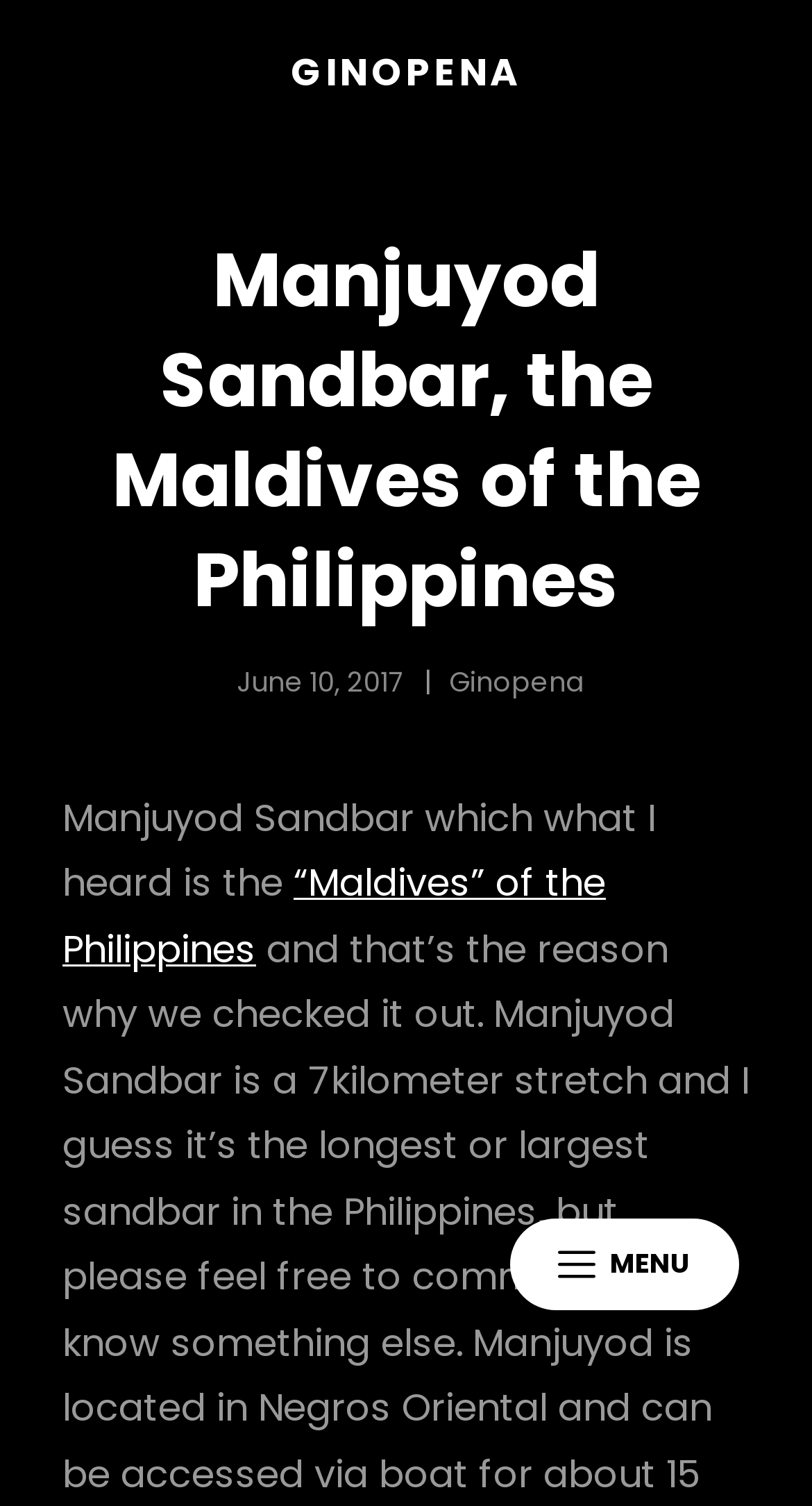Determine the bounding box coordinates in the format (top-left x, top-left y, bottom-right x, bottom-right y). Ensure all values are floating point numbers between 0 and 1. Identify the bounding box of the UI element described by: GINOPENA

[0.358, 0.03, 0.642, 0.065]